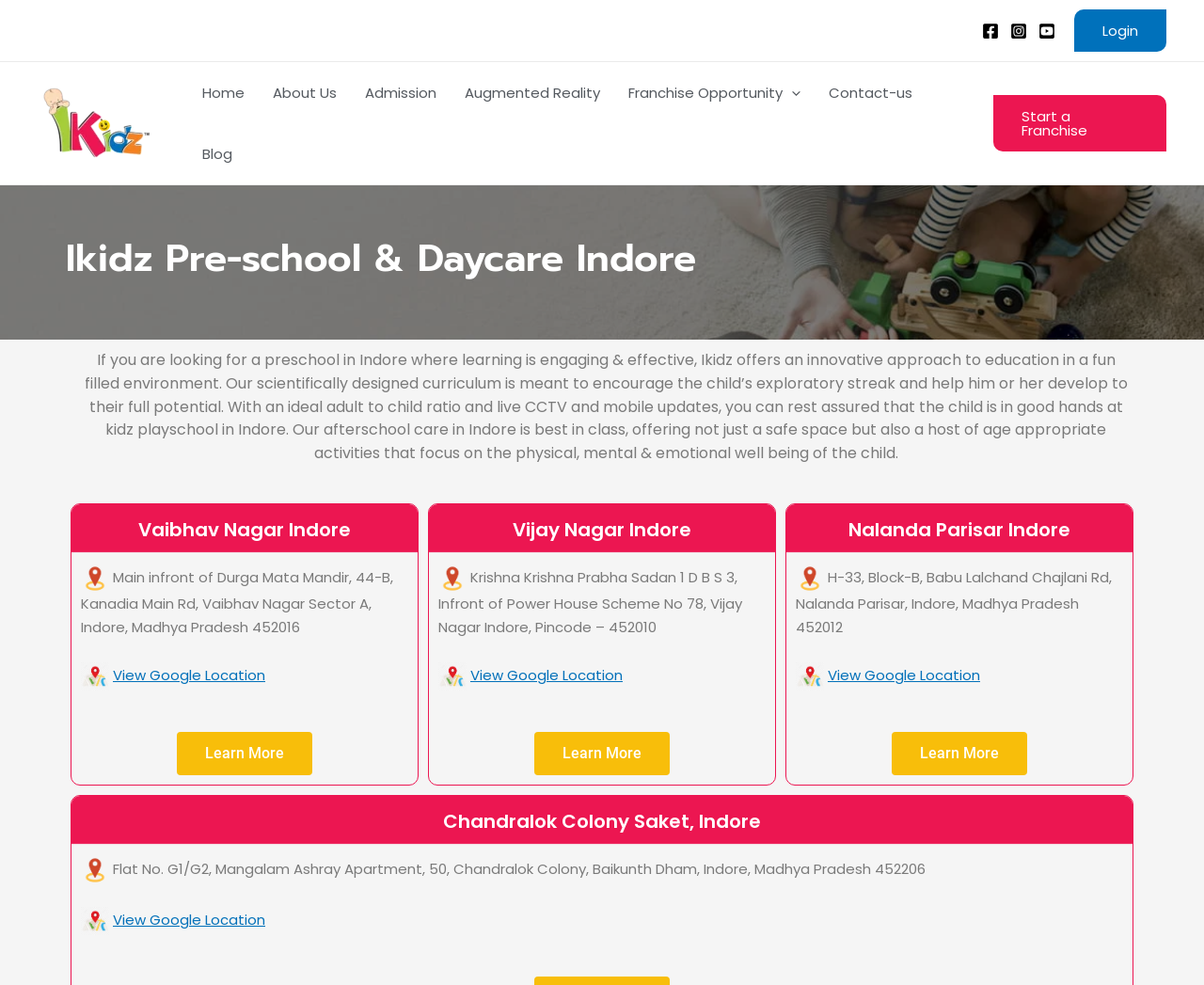Select the bounding box coordinates of the element I need to click to carry out the following instruction: "View the location on Google Maps".

[0.094, 0.675, 0.22, 0.695]